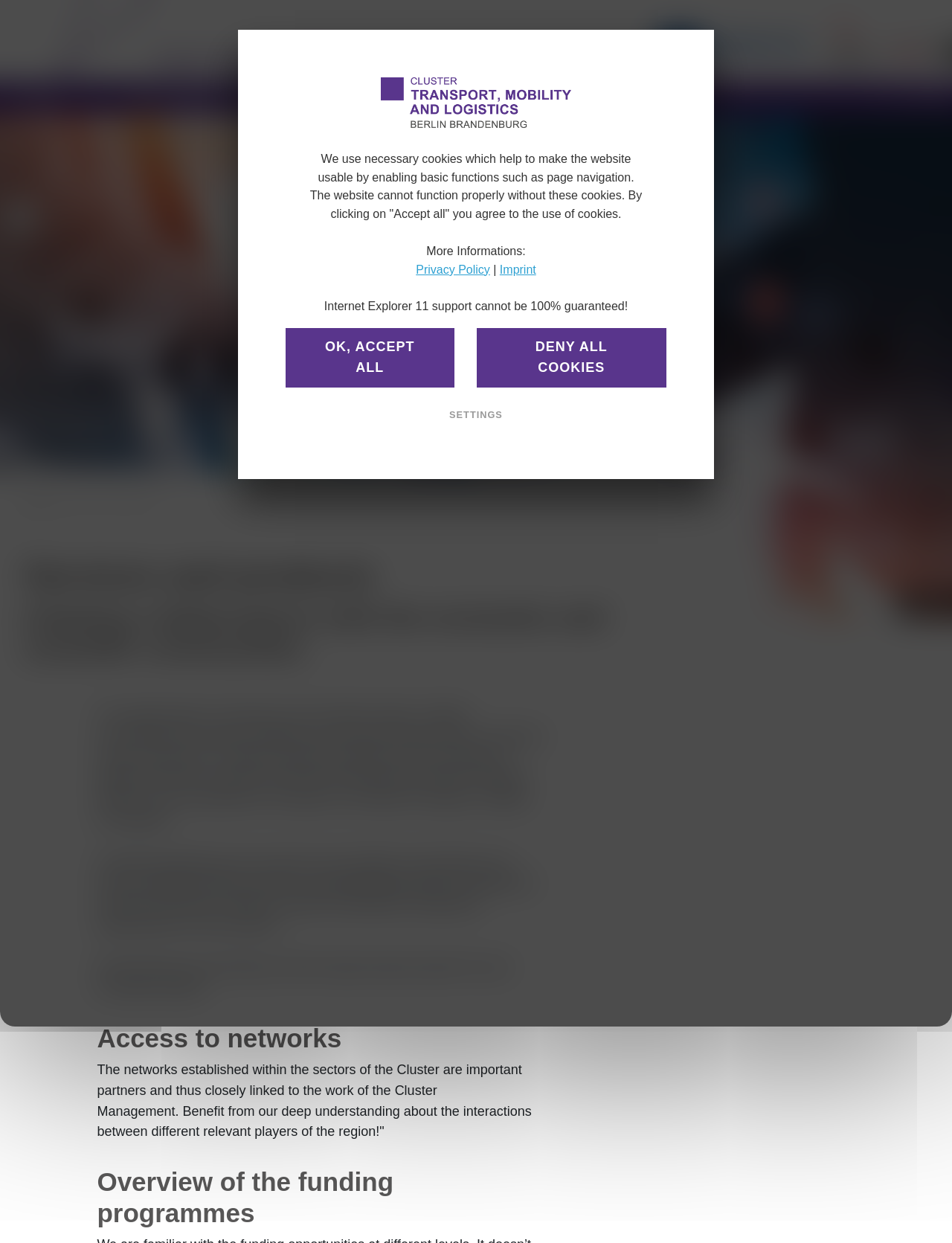Extract the primary headline from the webpage and present its text.

Services and products